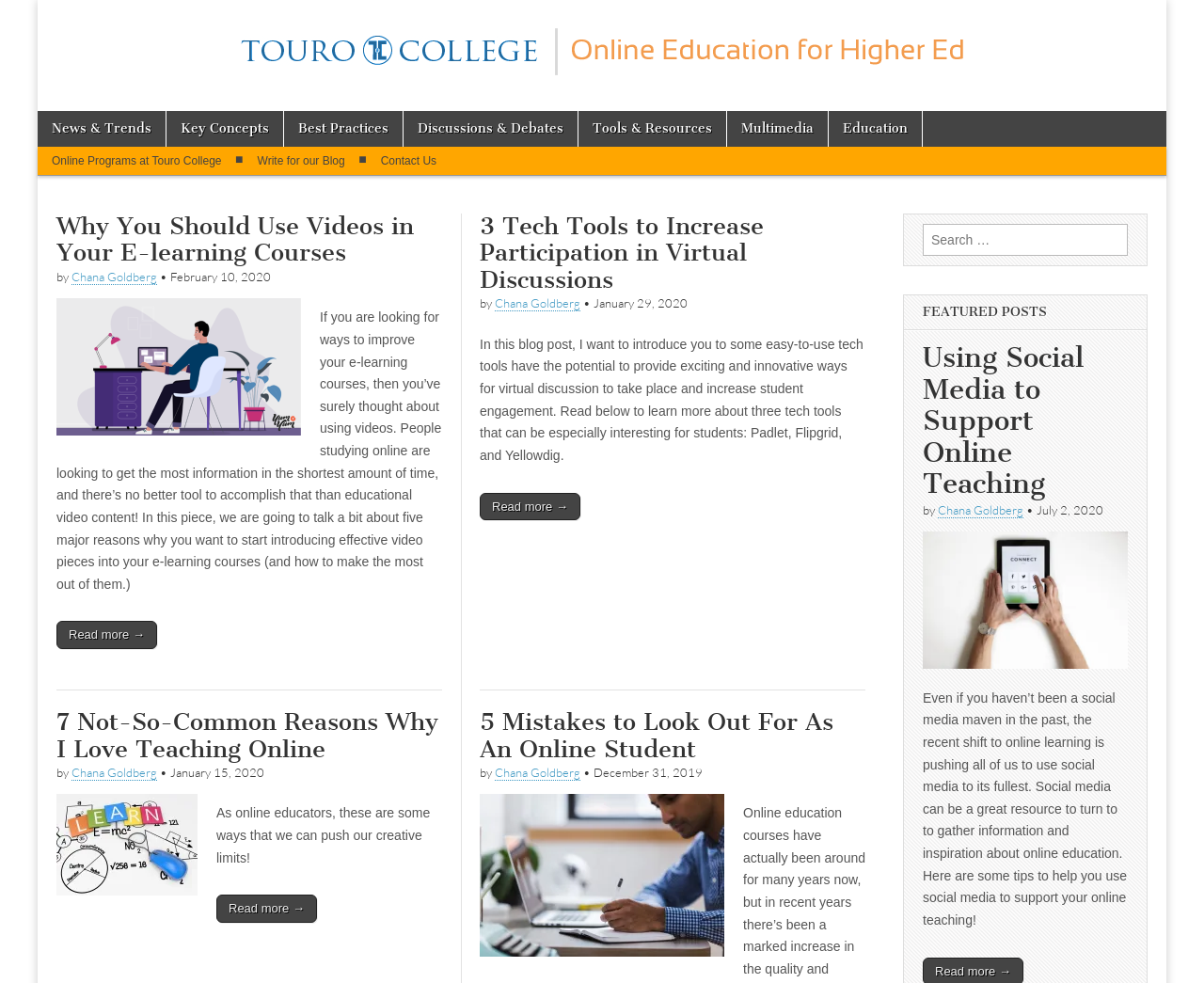From the screenshot, find the bounding box of the UI element matching this description: "Discussions & Debates". Supply the bounding box coordinates in the form [left, top, right, bottom], each a float between 0 and 1.

[0.335, 0.113, 0.48, 0.149]